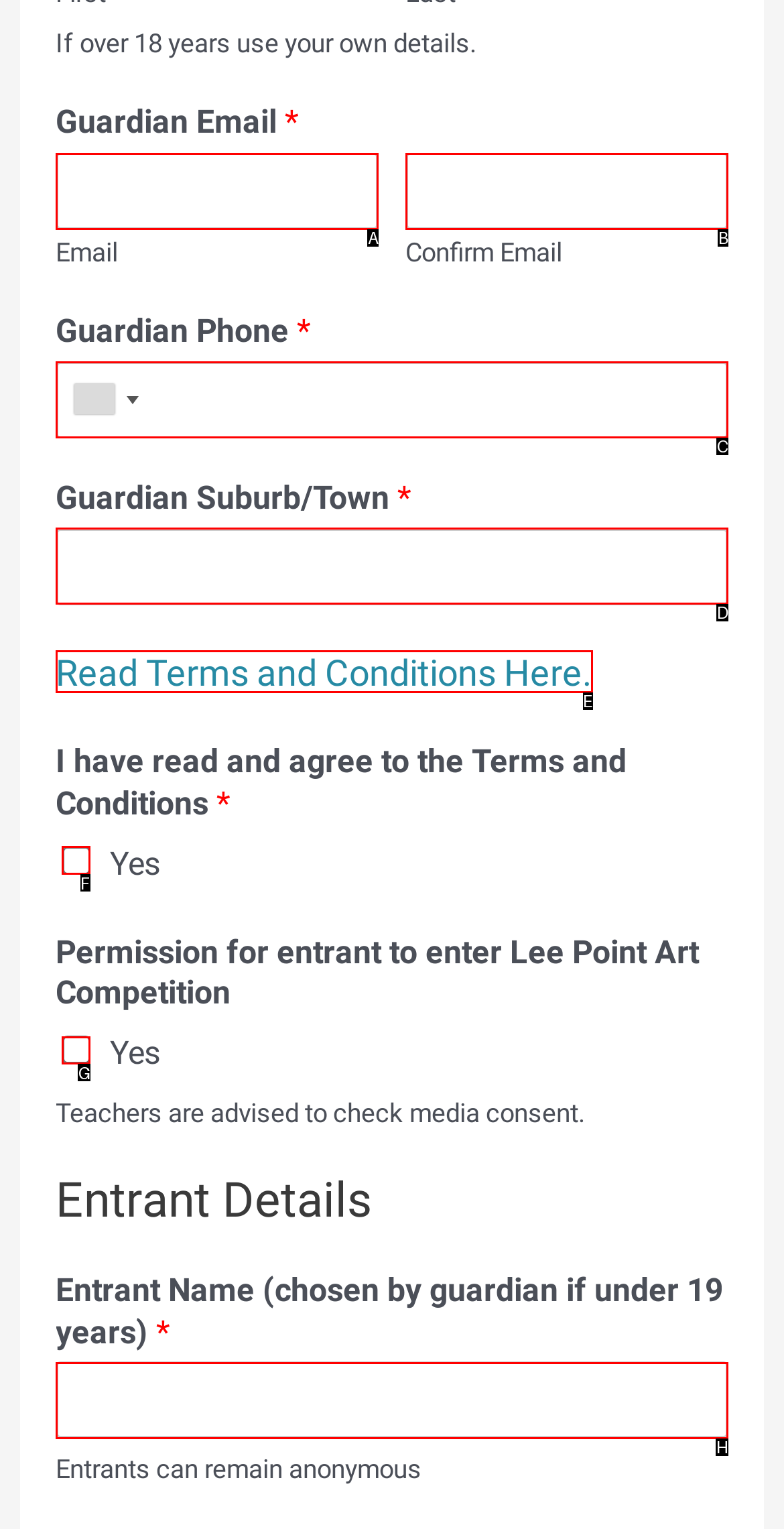Determine the appropriate lettered choice for the task: Check permission for entrant to enter Lee Point Art Competition. Reply with the correct letter.

G